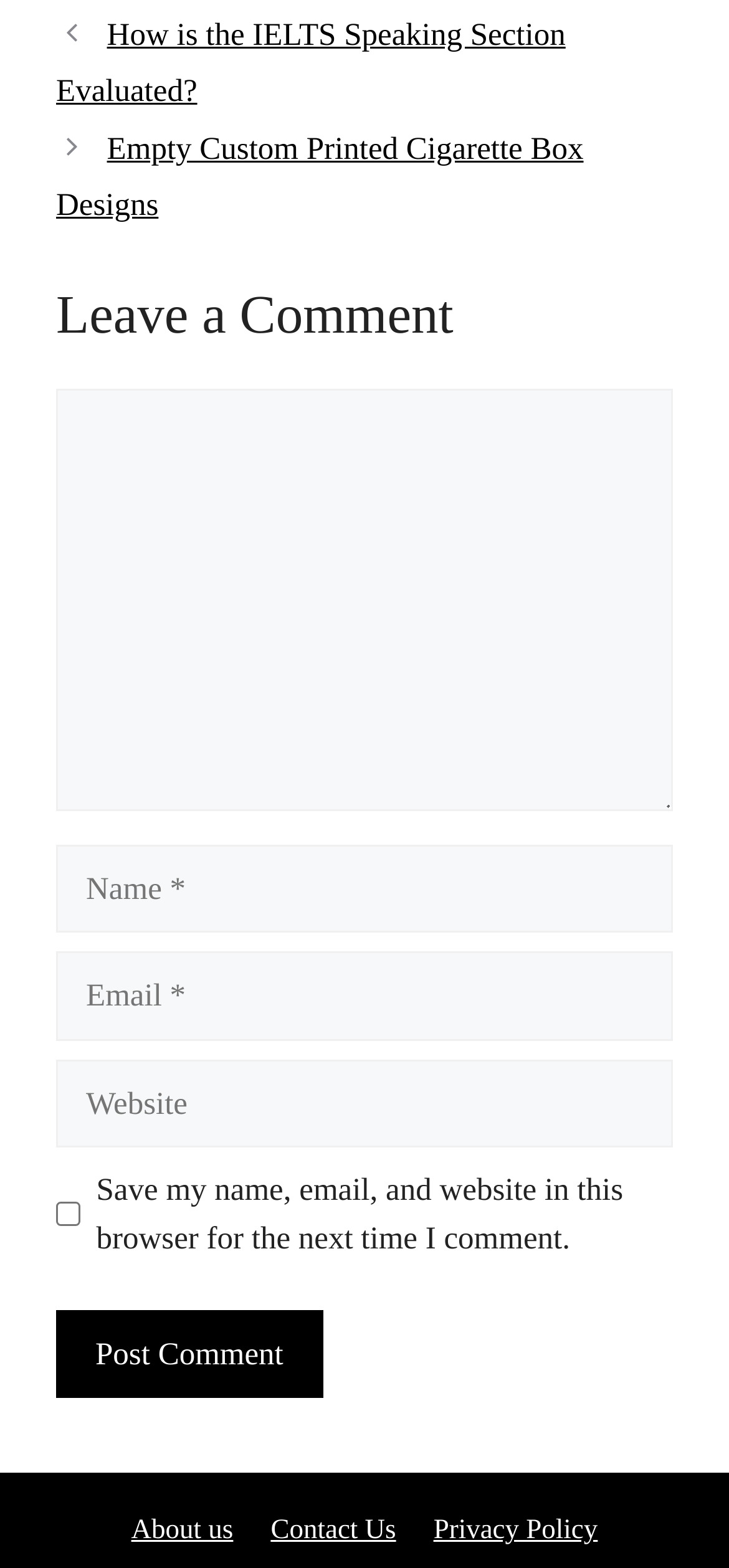How many links are in the navigation section?
Refer to the image and give a detailed response to the question.

By examining the navigation section, I found two links: 'How is the IELTS Speaking Section Evaluated?' and 'Empty Custom Printed Cigarette Box Designs'.